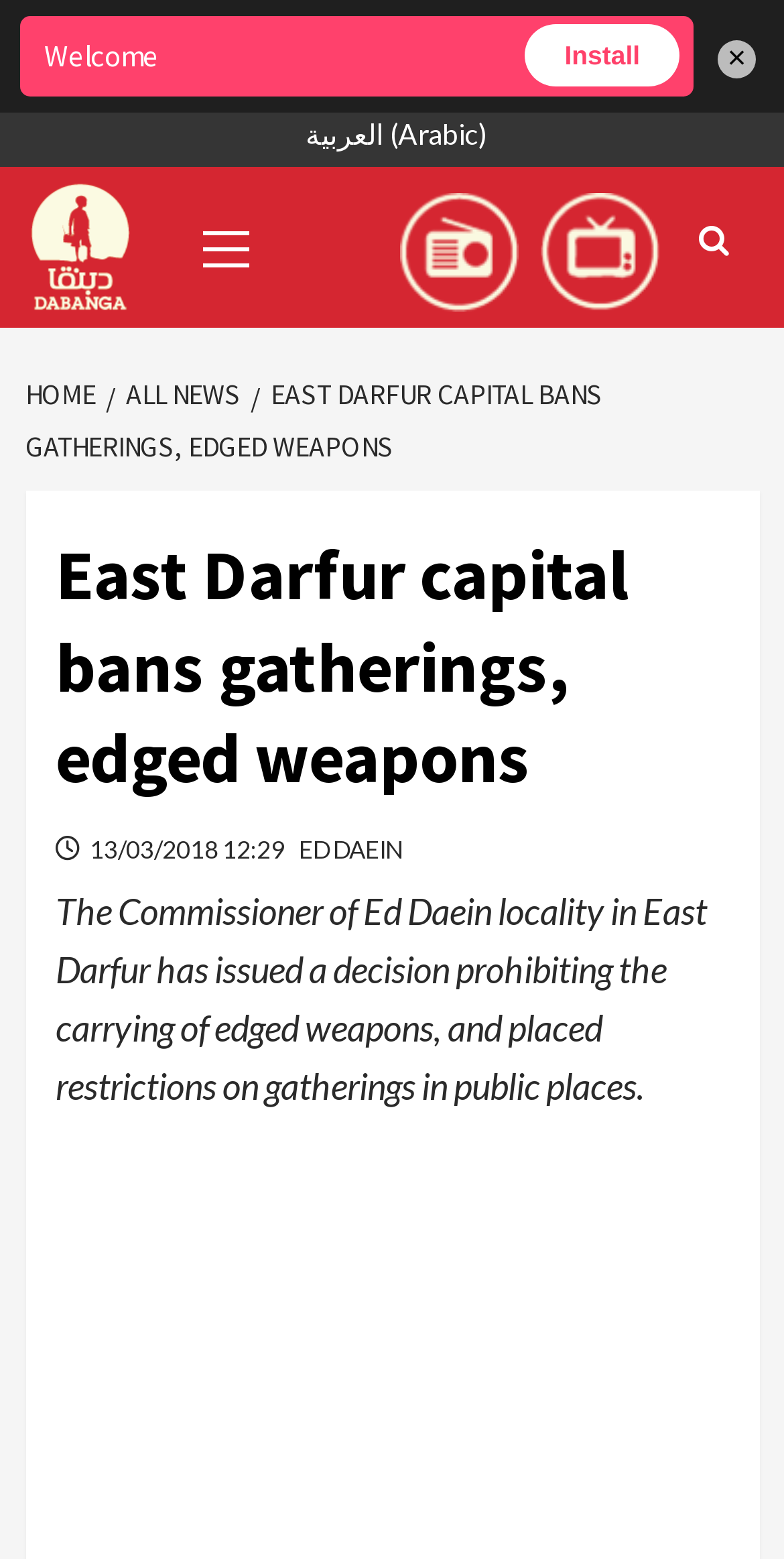Identify the bounding box for the UI element specified in this description: "Install". The coordinates must be four float numbers between 0 and 1, formatted as [left, top, right, bottom].

[0.669, 0.019, 0.868, 0.052]